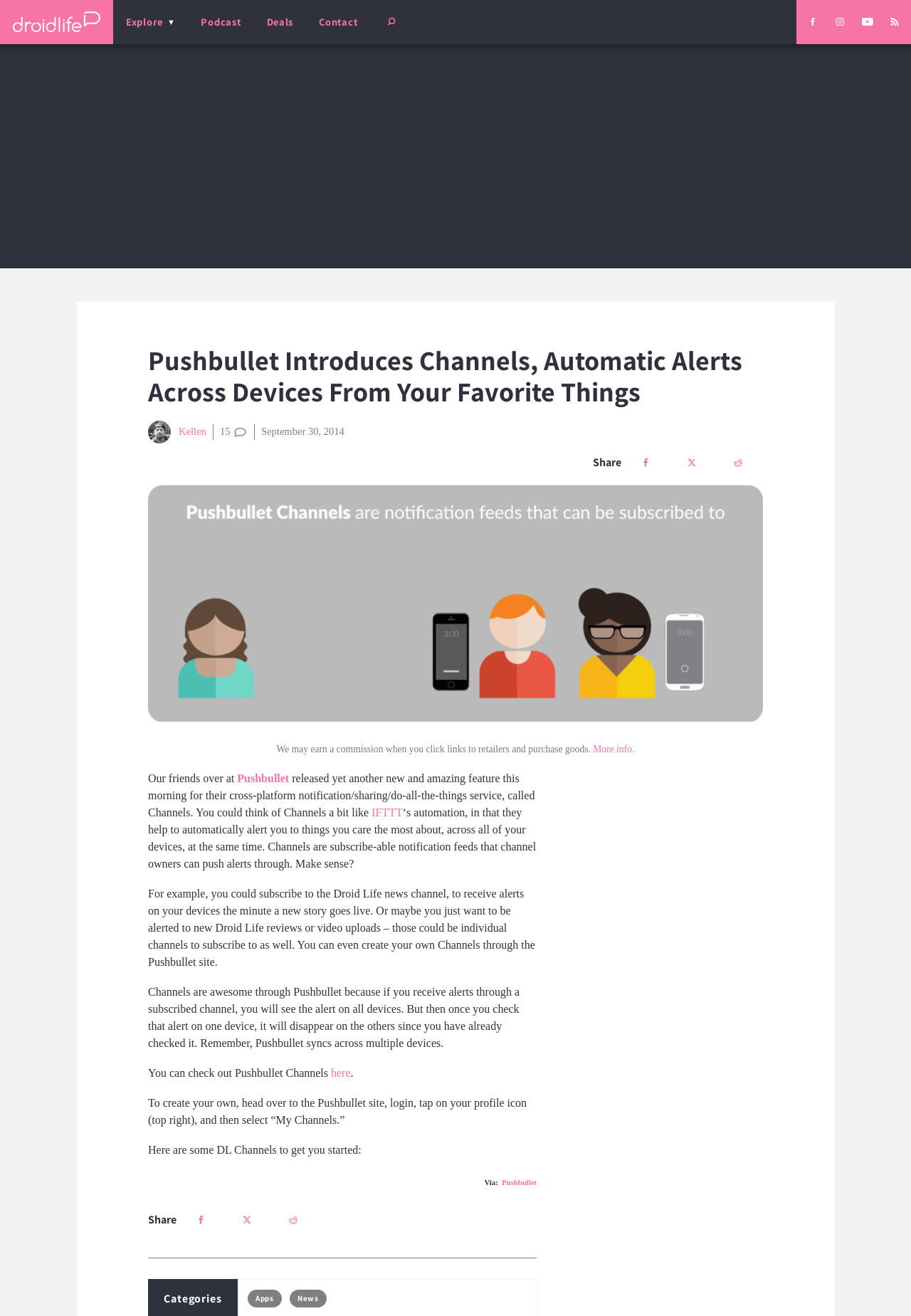Craft a detailed narrative of the webpage's structure and content.

The webpage is about Pushbullet introducing a new feature called Channels, which allows users to receive automatic alerts across devices from their favorite things. At the top of the page, there is a navigation menu with links to "Droid Life" on various social media platforms, including Facebook, Instagram, and YouTube. Below this, there is a button labeled "menu" and links to "Podcast", "Deals", and "Contact".

The main content of the page is divided into two sections. The first section has a heading that reads "Pushbullet Introduces Channels, Automatic Alerts Across Devices From Your Favorite Things". Below this, there is a brief description of the author, Kellen, with a link to his profile and a timestamp indicating when the article was published. There are also social media sharing links and an image.

The second section of the main content explains what Channels are and how they work. It describes Channels as subscribe-able notification feeds that channel owners can push alerts through, allowing users to receive alerts on all their devices at the same time. The text also provides examples of how Channels can be used, such as subscribing to a news channel or creating individual channels for specific topics.

There are several links throughout the text, including links to Pushbullet and IFTTT, as well as a link to create your own Channels on the Pushbullet site. At the bottom of the page, there are links to "Apps" and "News", as well as social media sharing links again.

On the right side of the page, there is a complementary section with a heading that reads "Explore" and links to "Podcast", "Deals", and "Contact". There is also a search form with a magnifying glass icon.